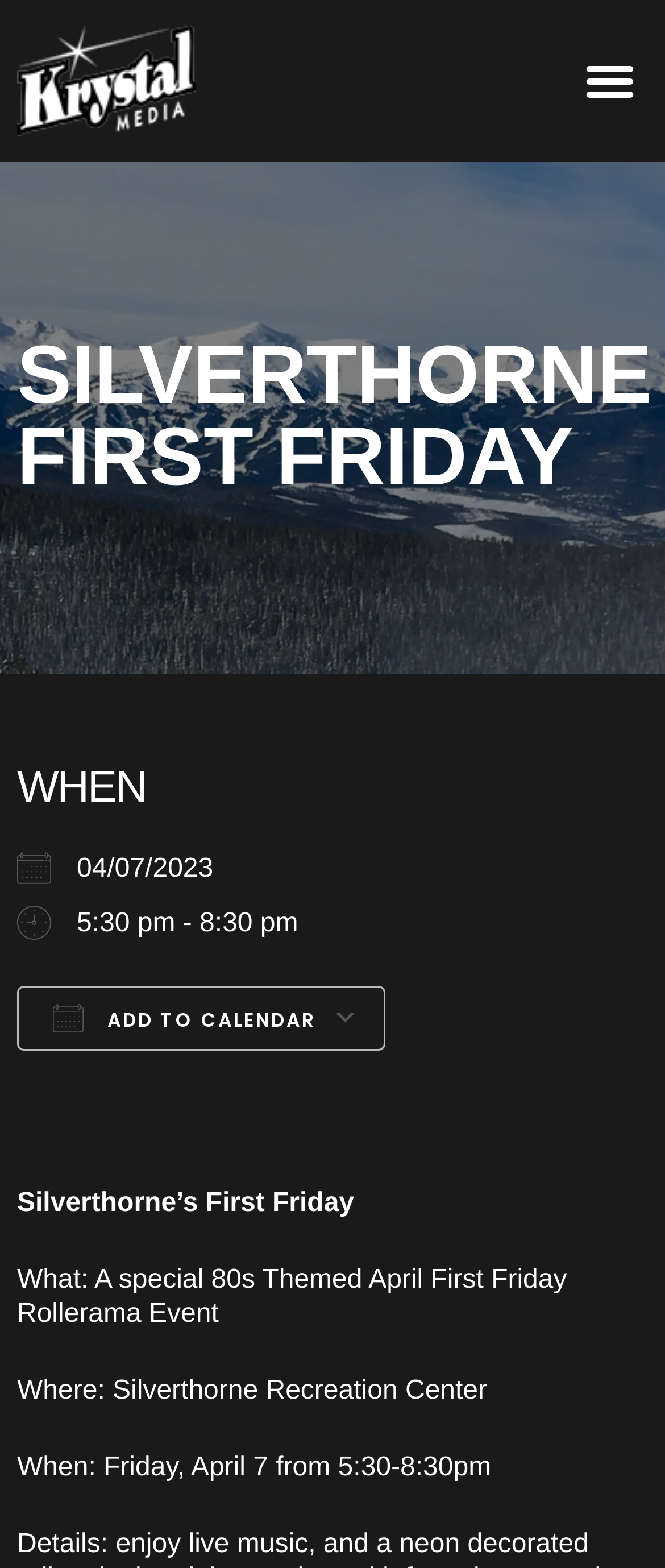What is the date of the First Friday event?
Answer the question with a detailed and thorough explanation.

I found the answer by looking at the 'WHEN' section of the webpage, which provides the date and time of the event. The date is specified as '04/07/2023'.